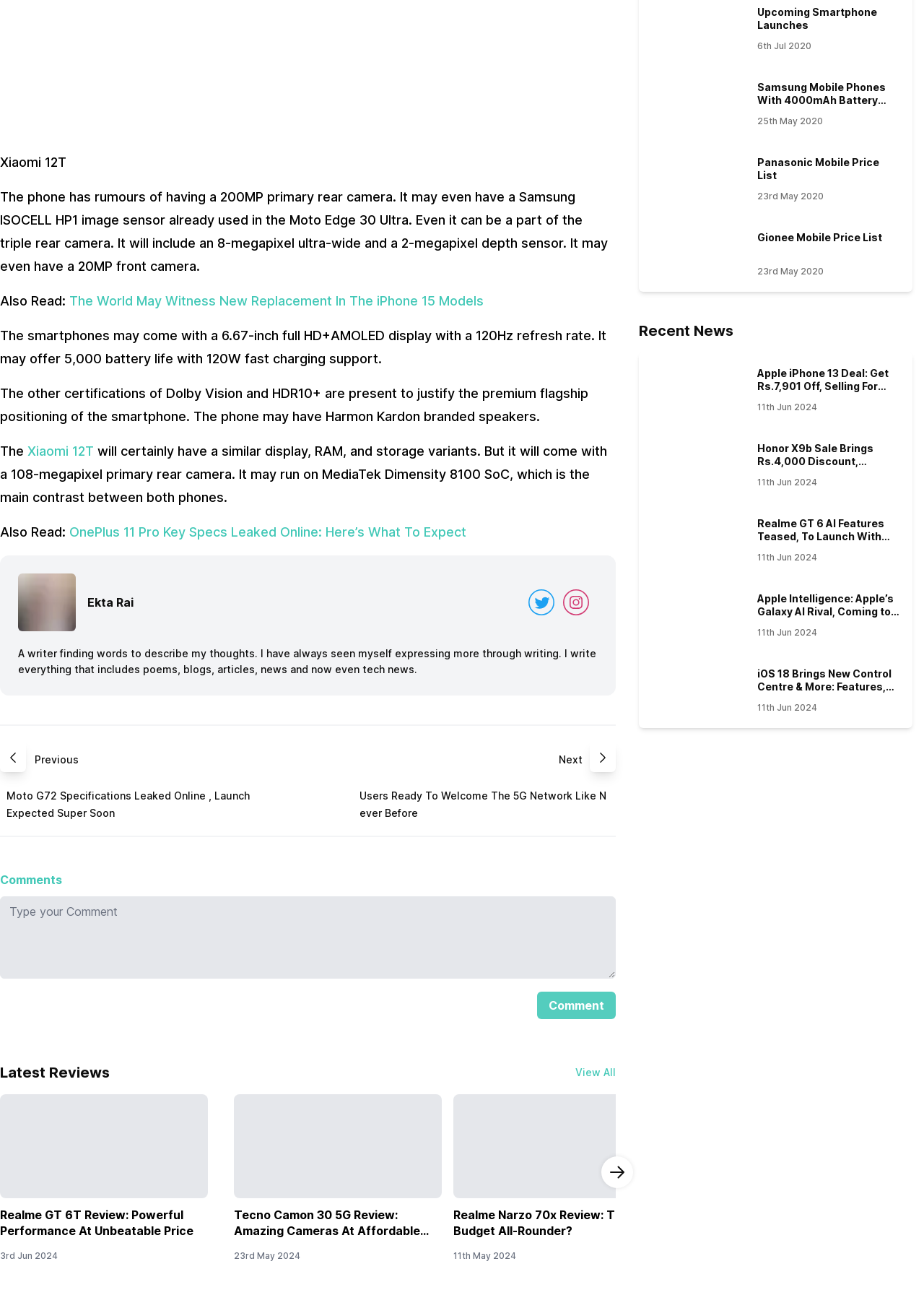Could you specify the bounding box coordinates for the clickable section to complete the following instruction: "Click on the 'Xiaomi 12T' link"?

[0.03, 0.339, 0.102, 0.351]